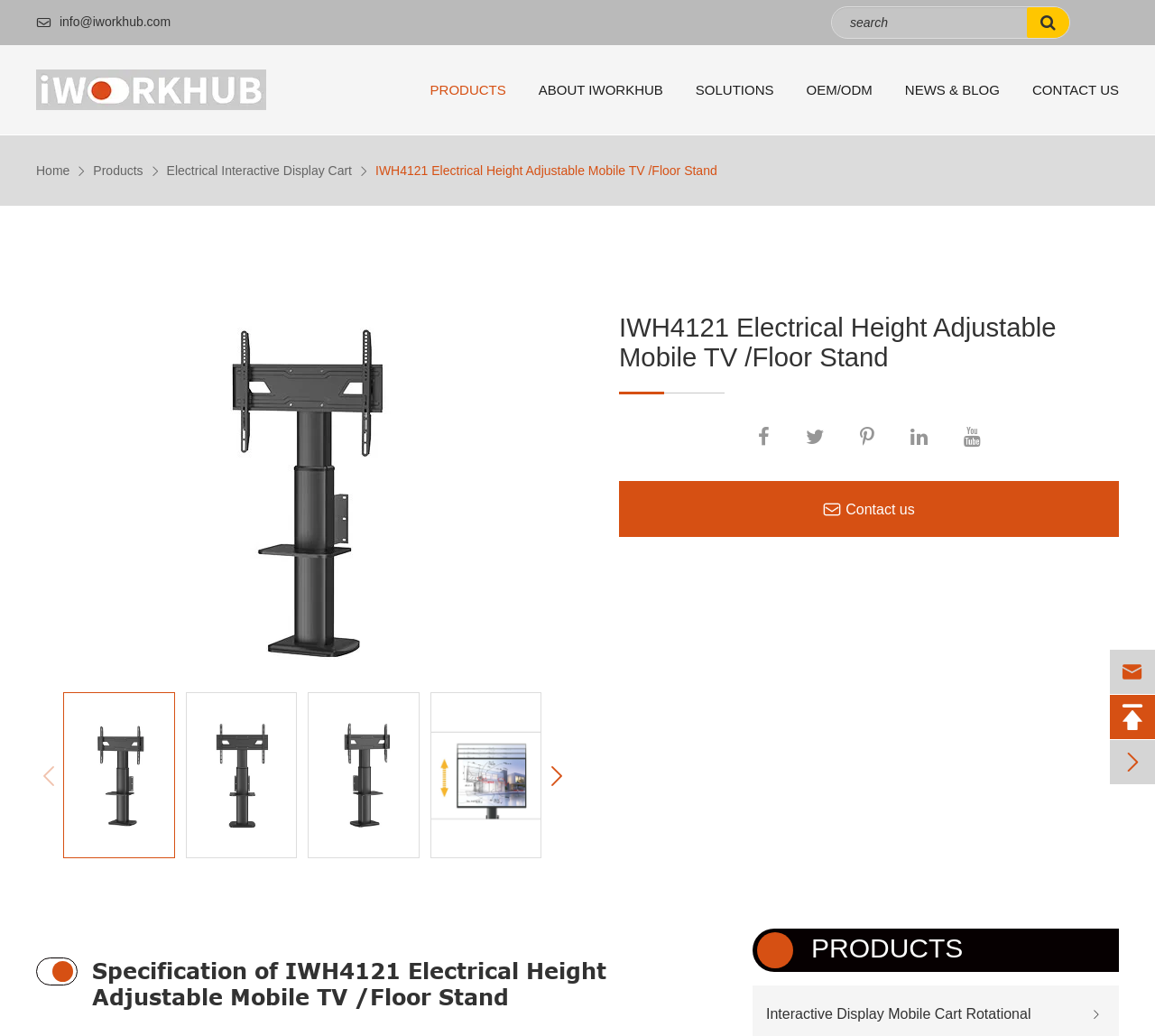Review the image closely and give a comprehensive answer to the question: How many images are there on this webpage?

I counted the number of image elements on the webpage, and there are 7 images in total.